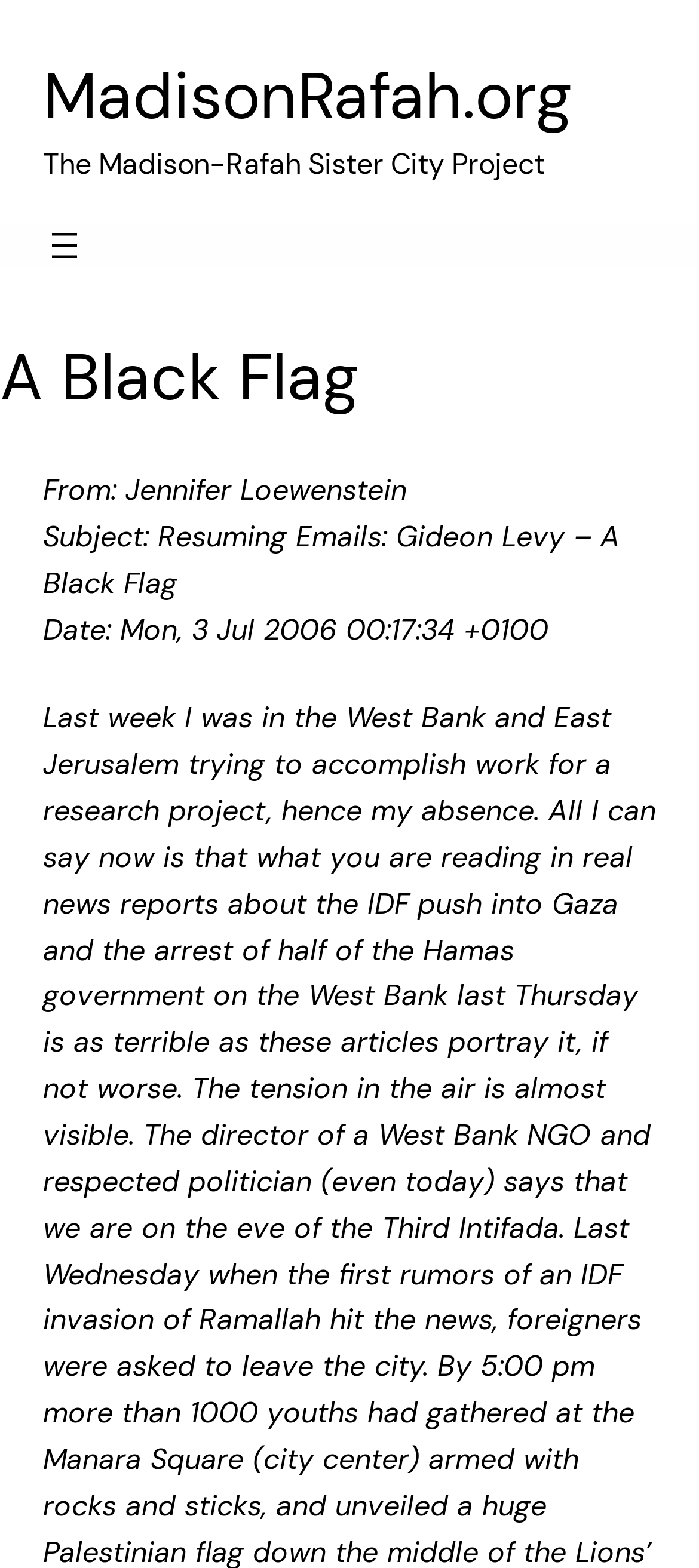Please examine the image and provide a detailed answer to the question: What is the subject of the email?

The static text element 'Subject: Resuming Emails: Gideon Levy – A Black Flag' provides the subject of the email, which is 'Resuming Emails: Gideon Levy – A Black Flag'.